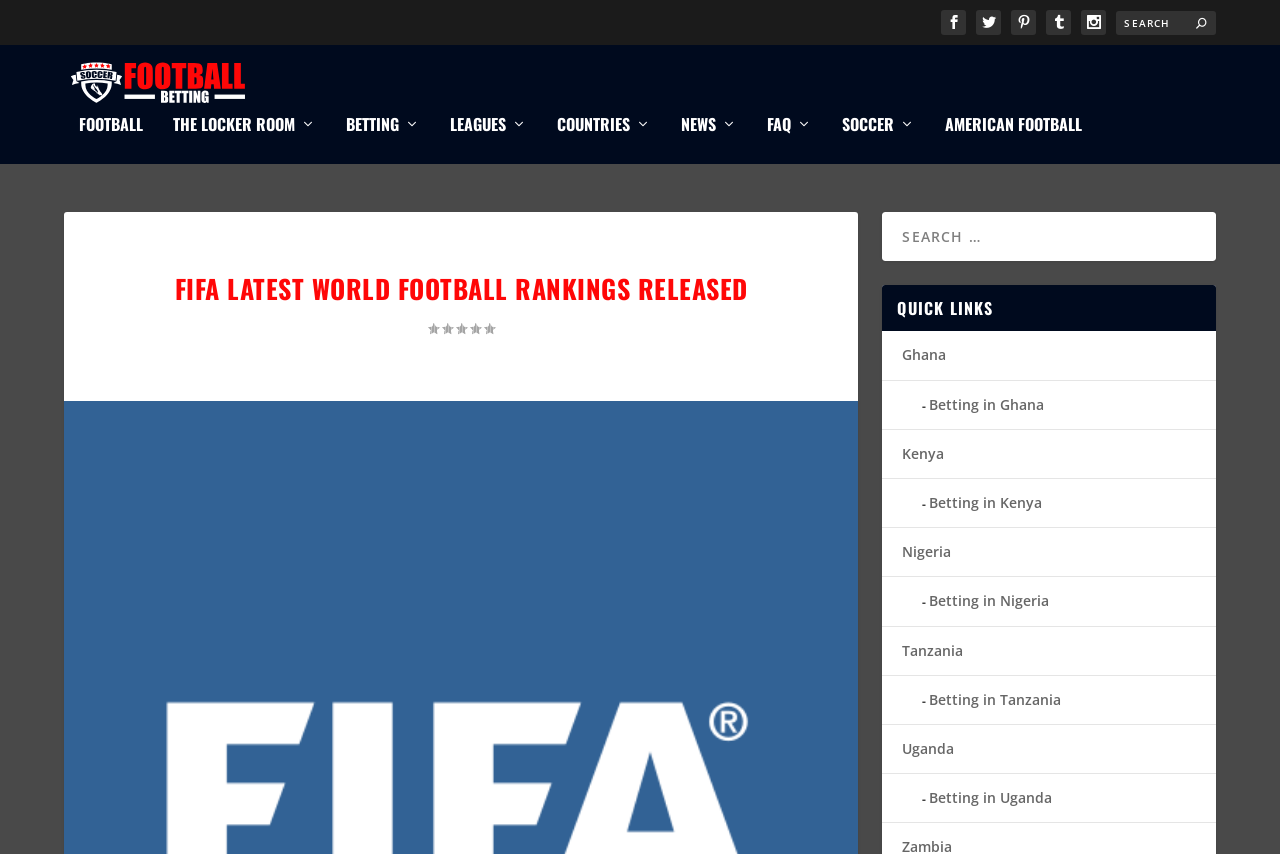Answer the question below with a single word or a brief phrase: 
What are the countries listed under 'QUICK LINKS'?

Ghana, Kenya, Nigeria, Tanzania, Uganda, Zambia